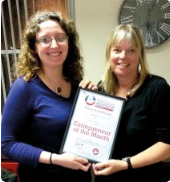Use a single word or phrase to answer the following:
What is the likely field of contribution?

therapy or wellness